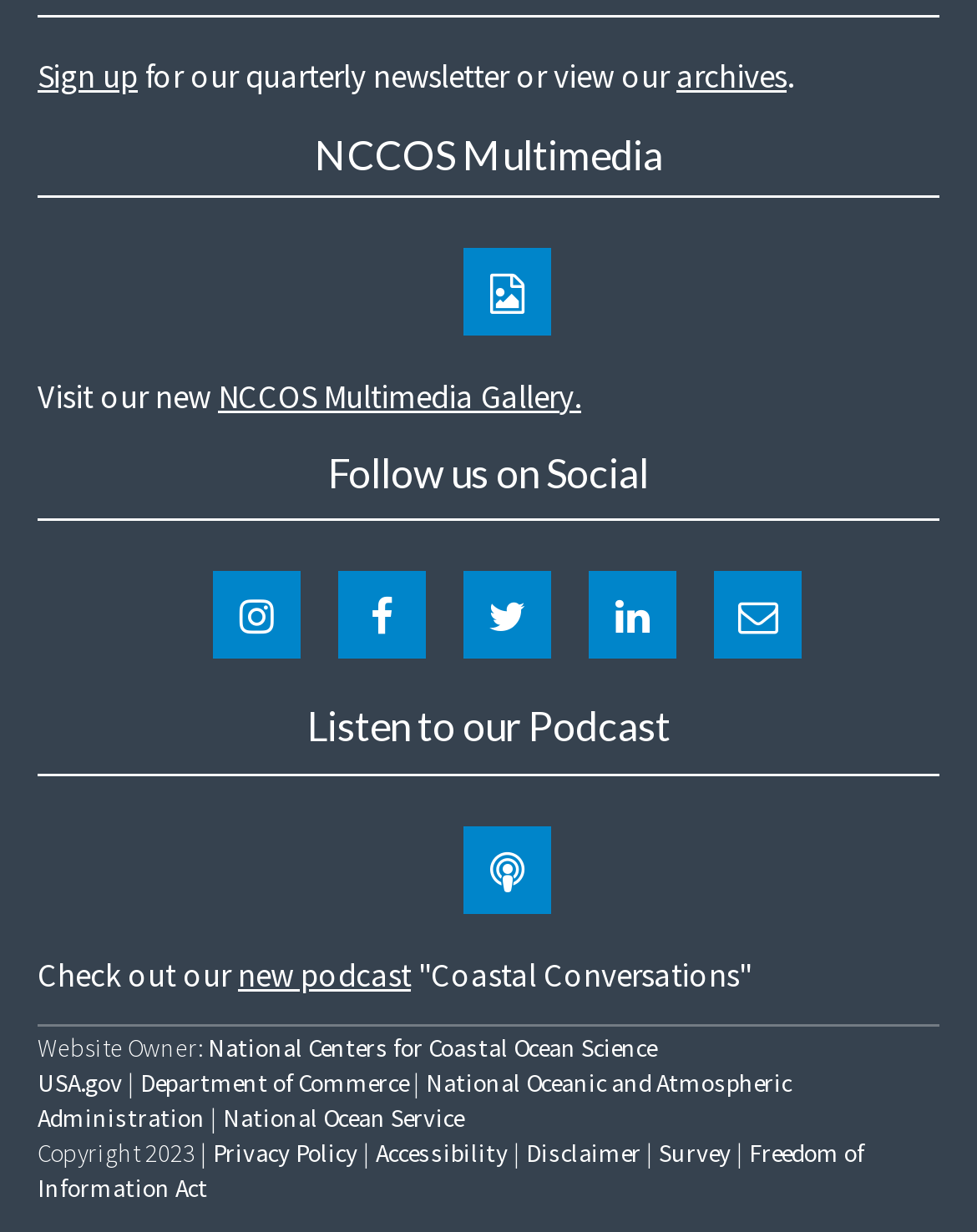Give the bounding box coordinates for the element described by: "National Oceanic and Atmospheric Administration".

[0.038, 0.865, 0.81, 0.92]